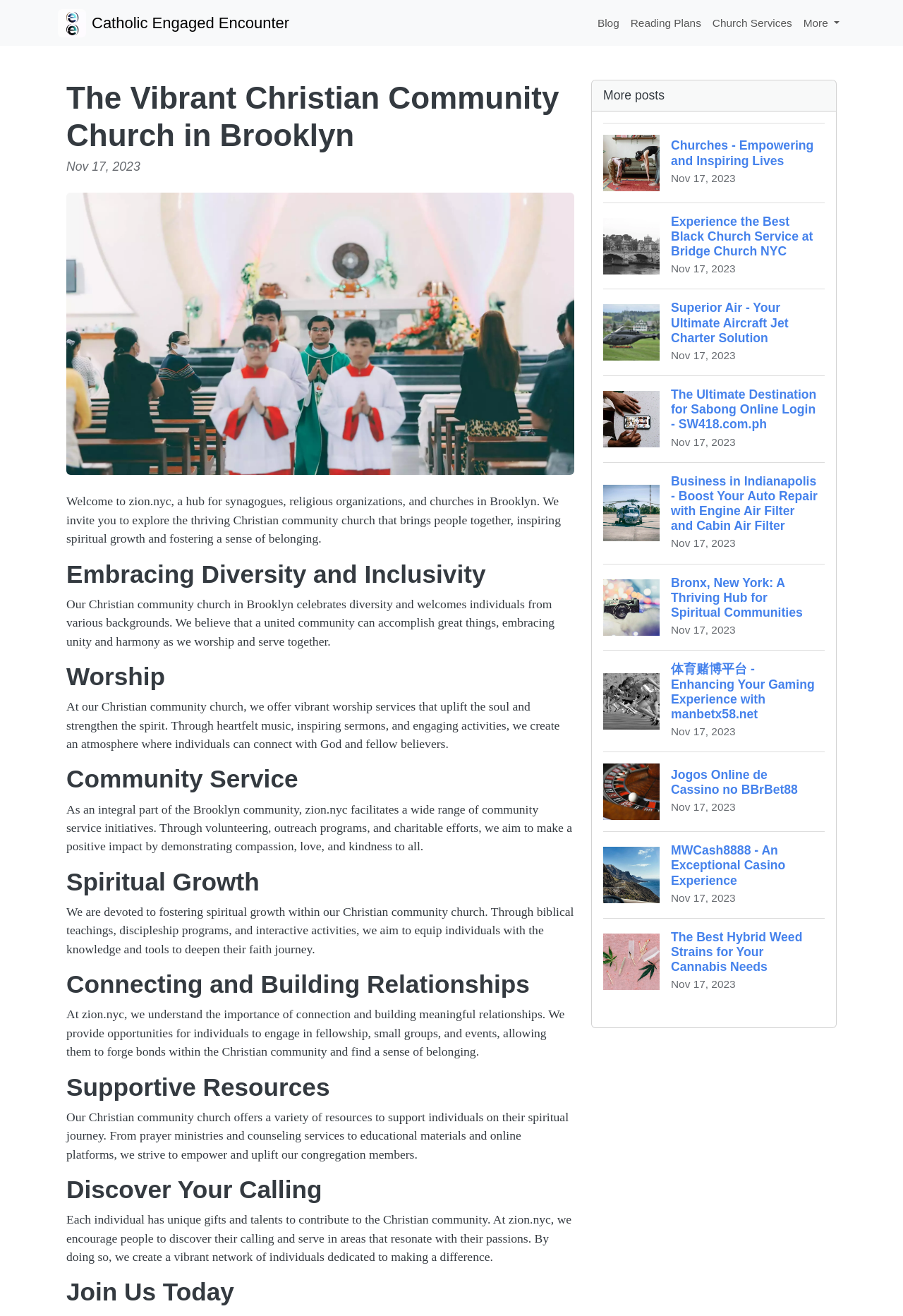Kindly determine the bounding box coordinates for the clickable area to achieve the given instruction: "Click the 'Church Services' link".

[0.783, 0.007, 0.883, 0.028]